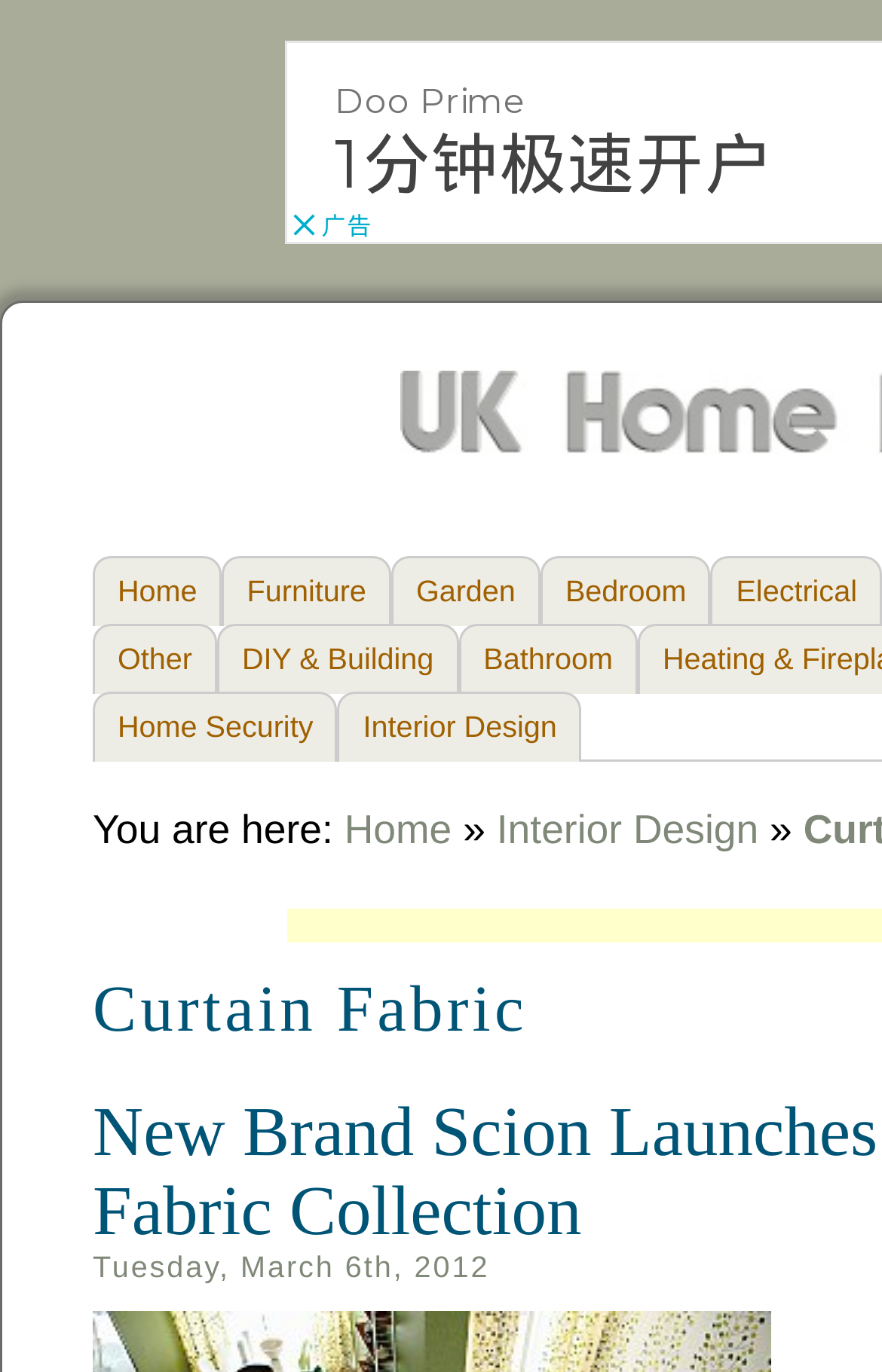How many main categories are there?
Please answer using one word or phrase, based on the screenshot.

6